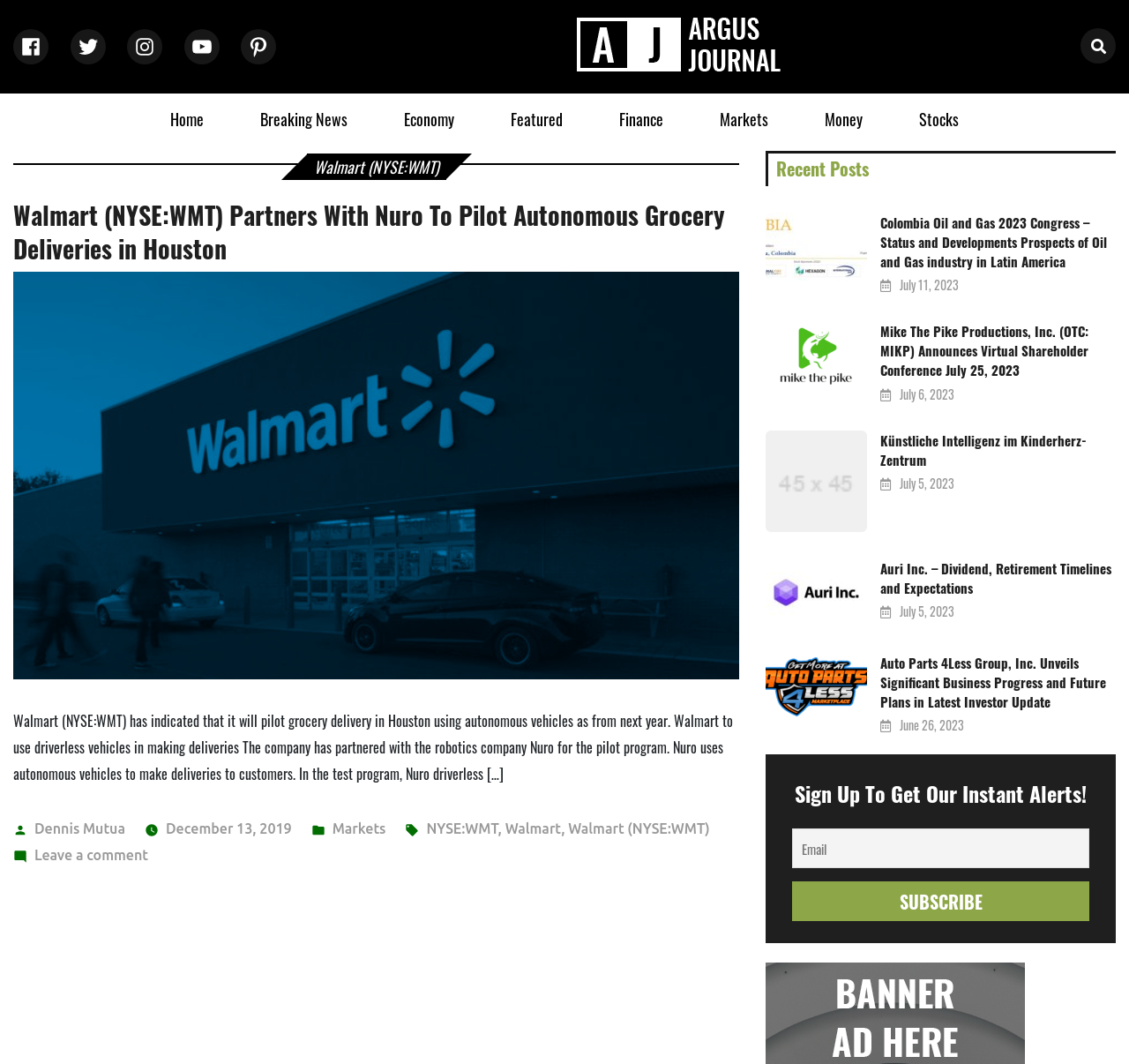What is the purpose of the textbox?
Using the image, provide a detailed and thorough answer to the question.

The textbox is located below the heading 'Sign Up To Get Our Instant Alerts!' and has a label 'Email'. This suggests that the purpose of the textbox is to enter an email address to receive instant alerts.